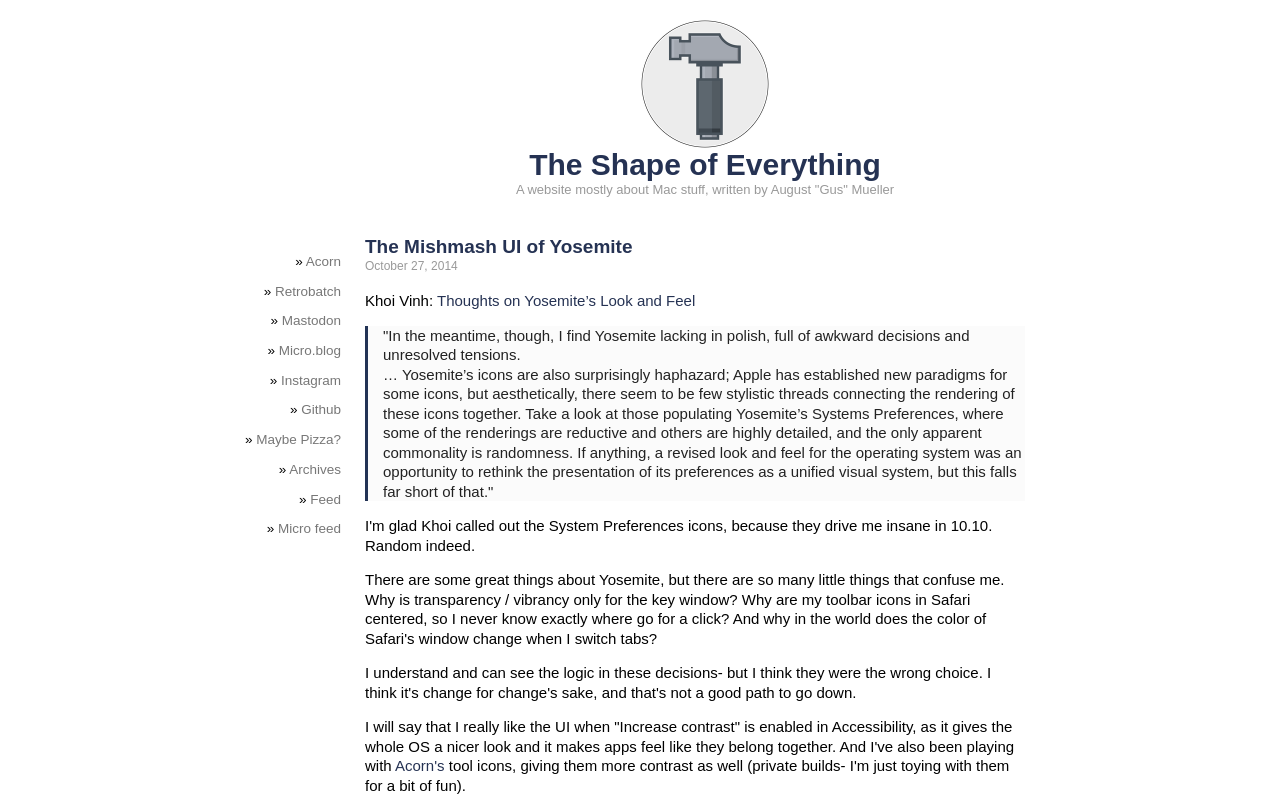Provide a one-word or one-phrase answer to the question:
How many links are there in the webpage?

14